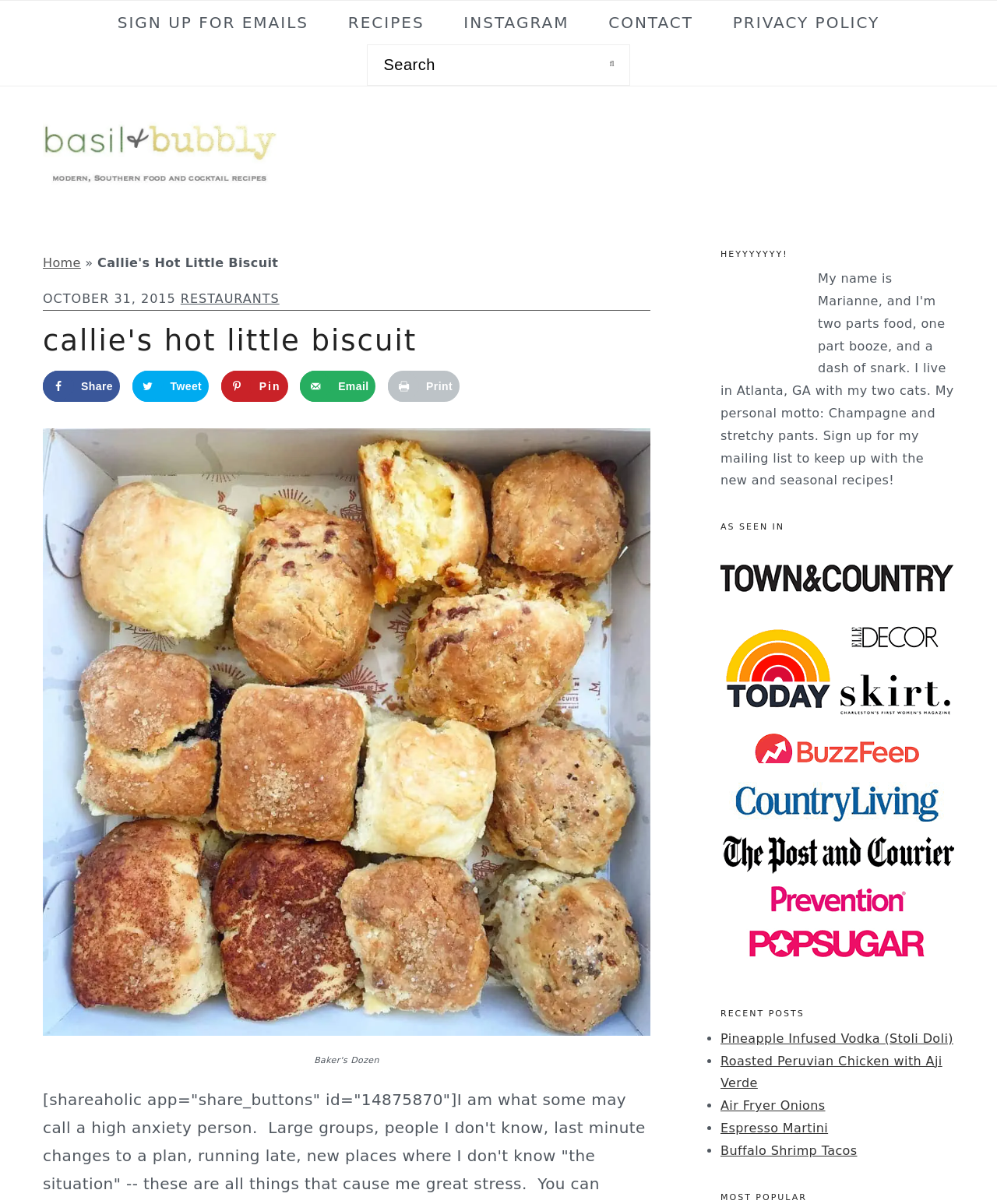Identify the bounding box for the UI element specified in this description: "Pineapple Infused Vodka (Stoli Doli)". The coordinates must be four float numbers between 0 and 1, formatted as [left, top, right, bottom].

[0.723, 0.856, 0.956, 0.869]